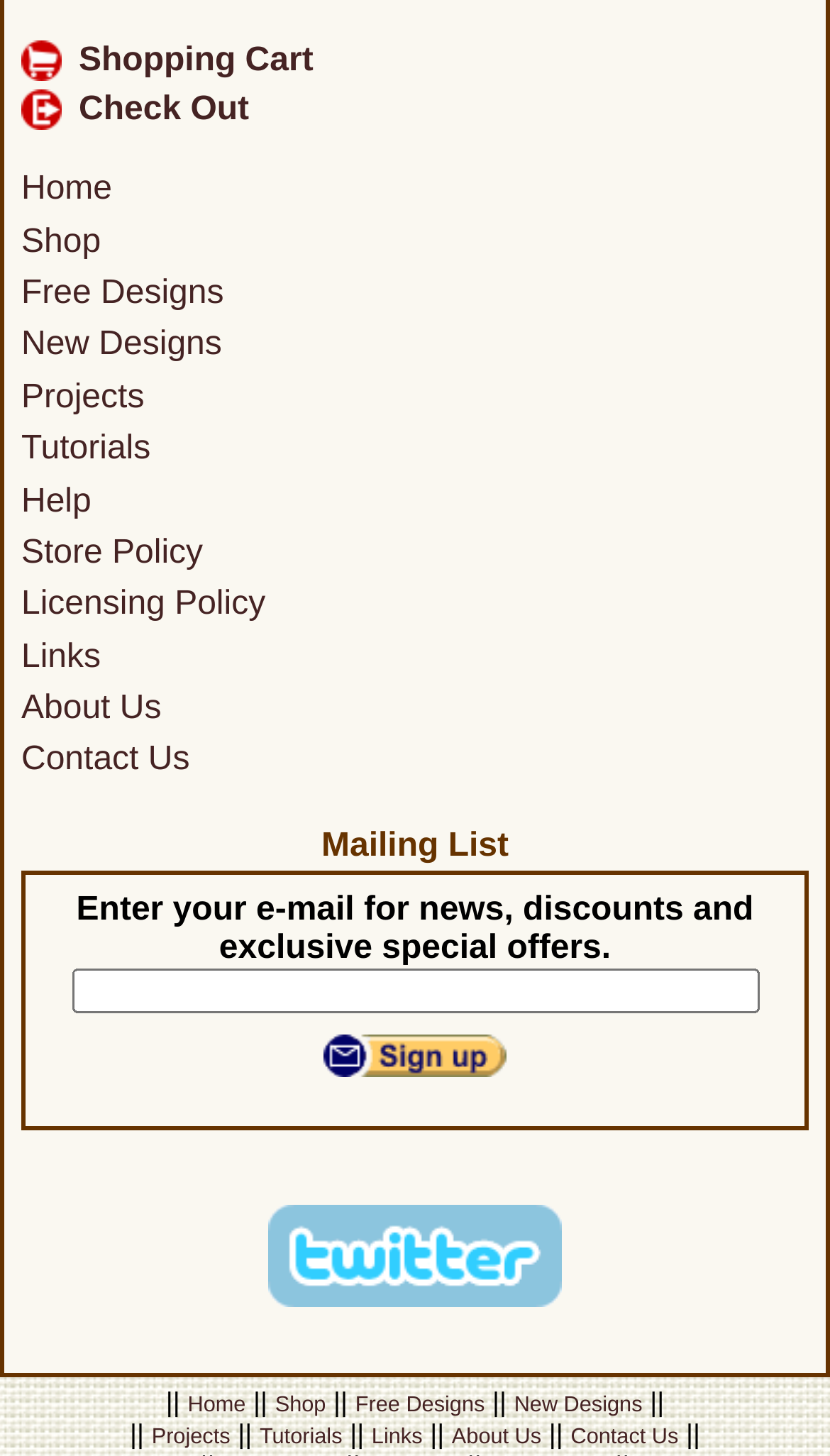Respond to the following question using a concise word or phrase: 
How many navigation links are at the top?

9